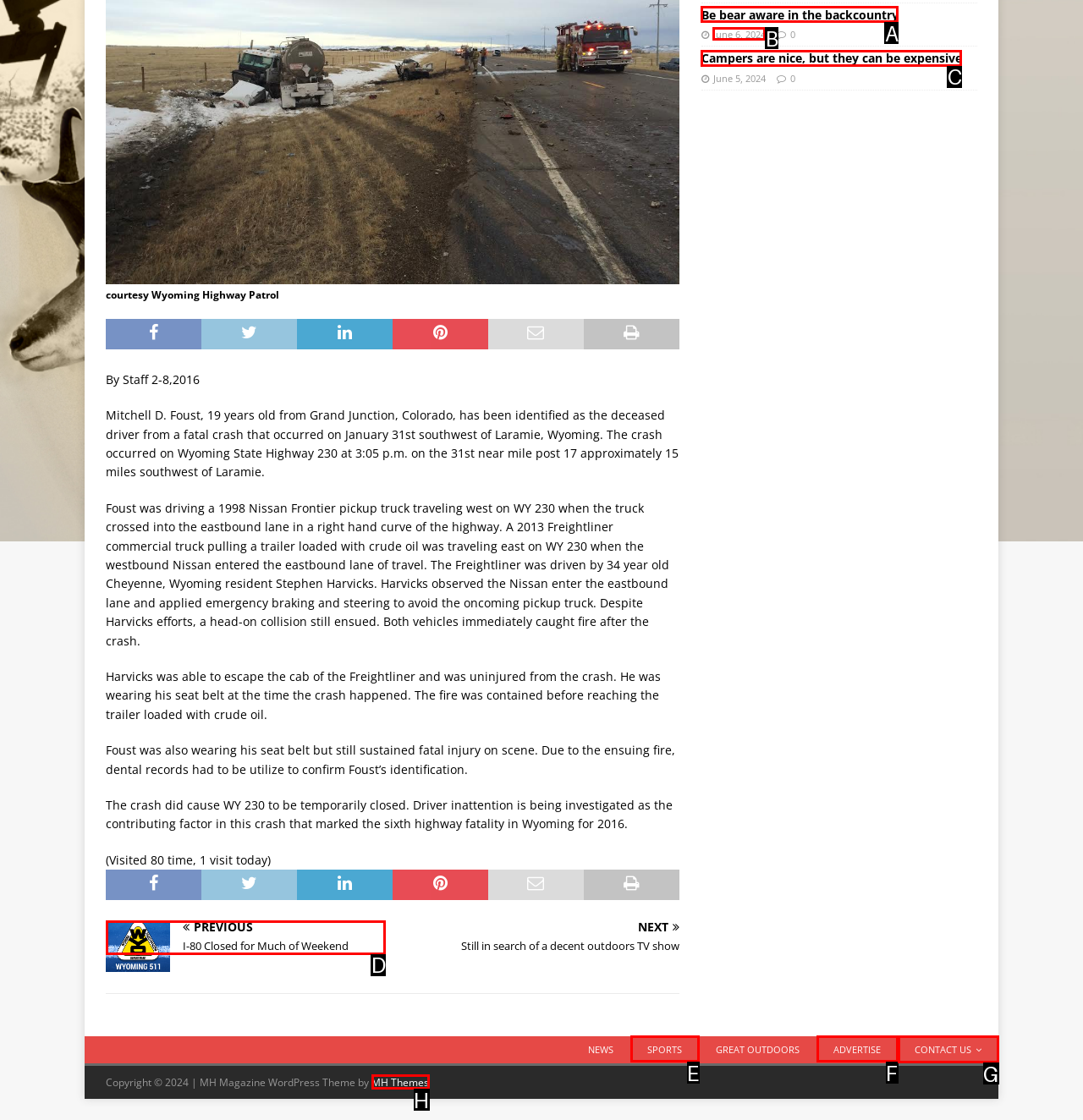Based on the element description: title="Instagram Aviation Quotes", choose the HTML element that matches best. Provide the letter of your selected option.

None